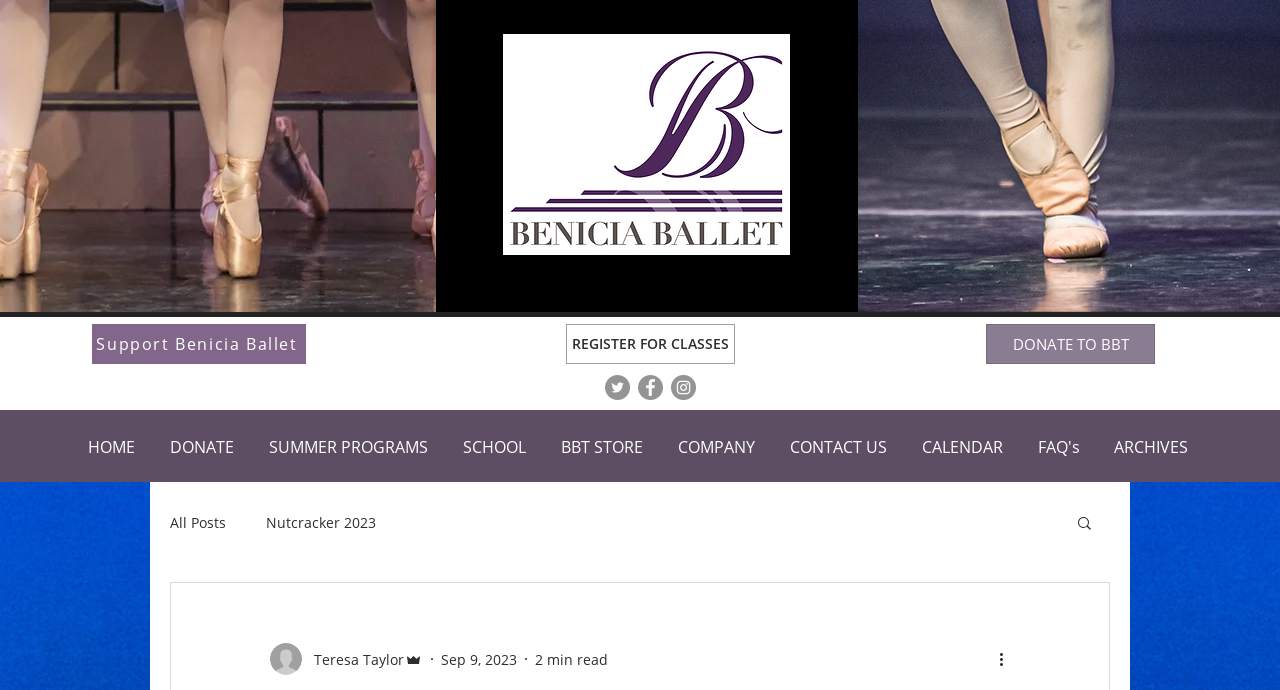Locate the bounding box coordinates of the element to click to perform the following action: 'Search for something'. The coordinates should be given as four float values between 0 and 1, in the form of [left, top, right, bottom].

[0.84, 0.745, 0.855, 0.775]